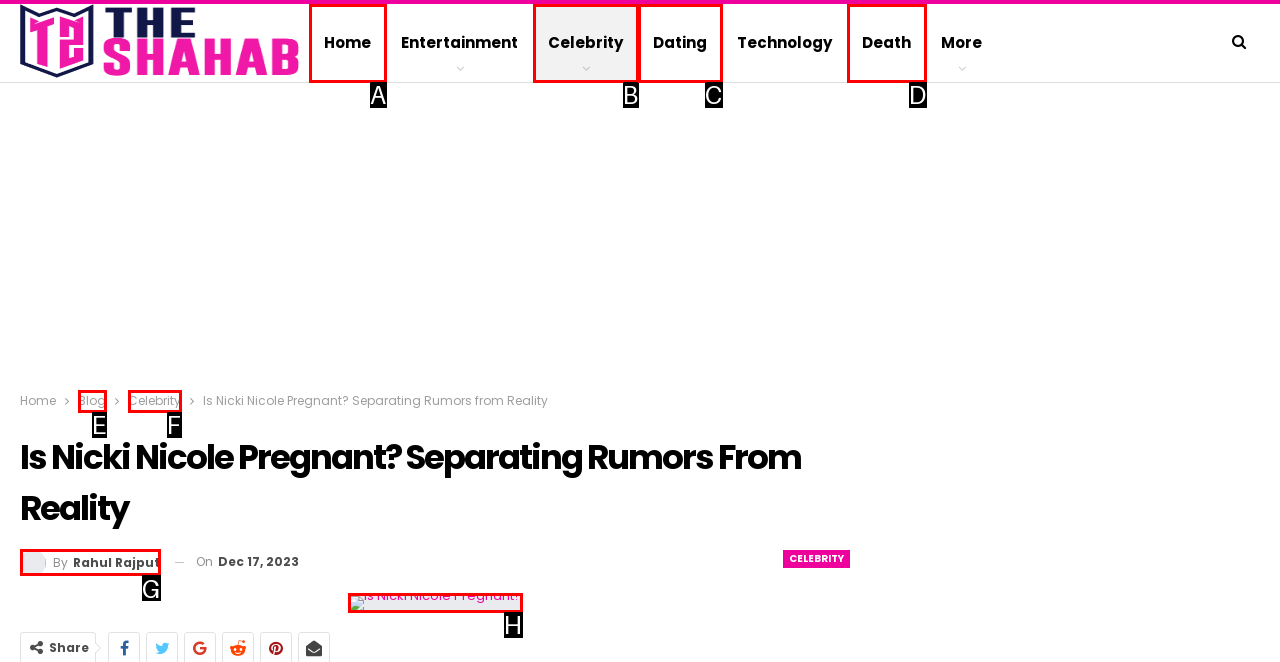For the instruction: Read the article 'Is Nicki Nicole Pregnant?', which HTML element should be clicked?
Respond with the letter of the appropriate option from the choices given.

H